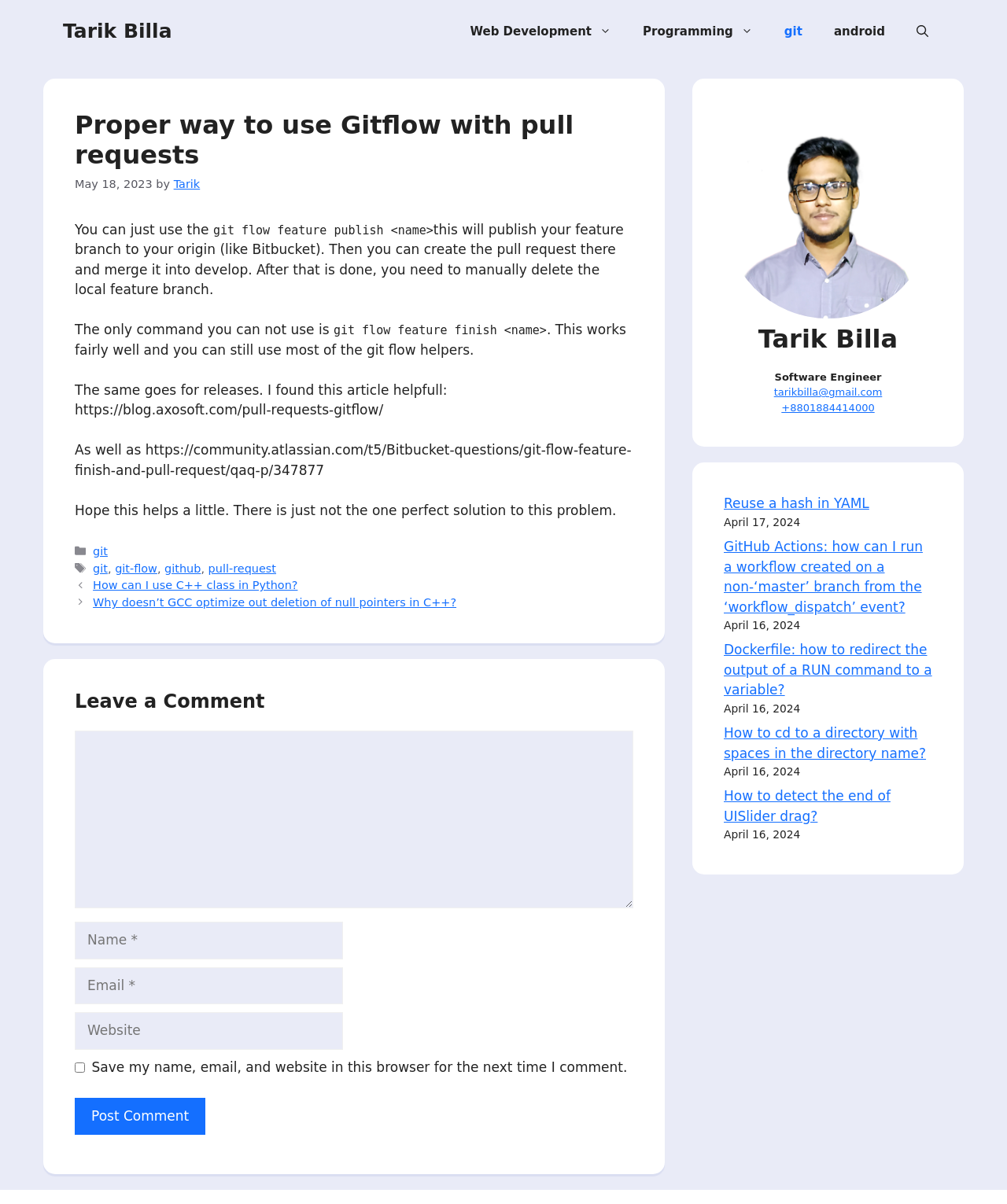Please find the bounding box for the UI component described as follows: "Tarik Billa".

[0.062, 0.016, 0.171, 0.035]